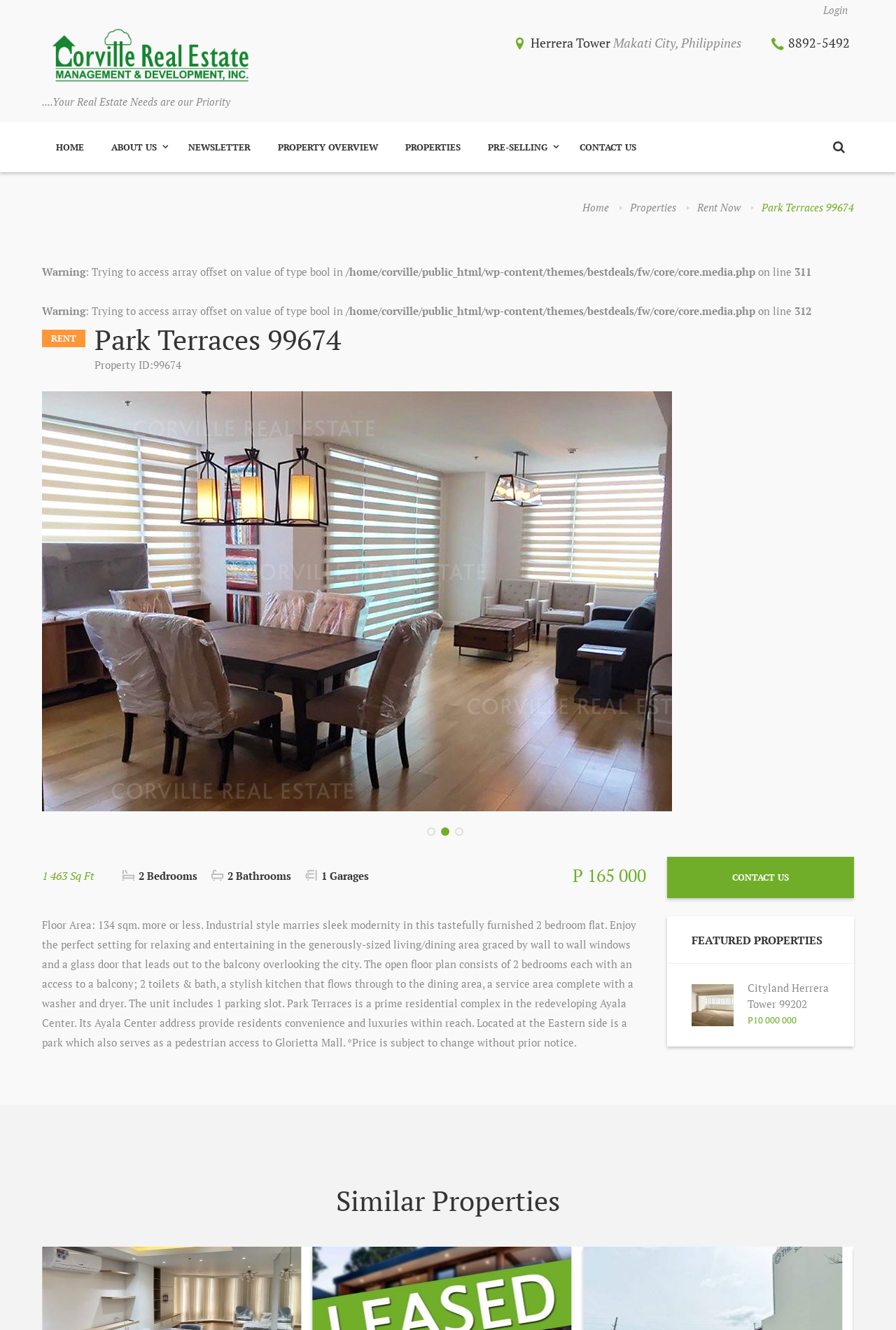Bounding box coordinates are specified in the format (top-left x, top-left y, bottom-right x, bottom-right y). All values are floating point numbers bounded between 0 and 1. Please provide the bounding box coordinate of the region this sentence describes: Properties

[0.703, 0.148, 0.755, 0.163]